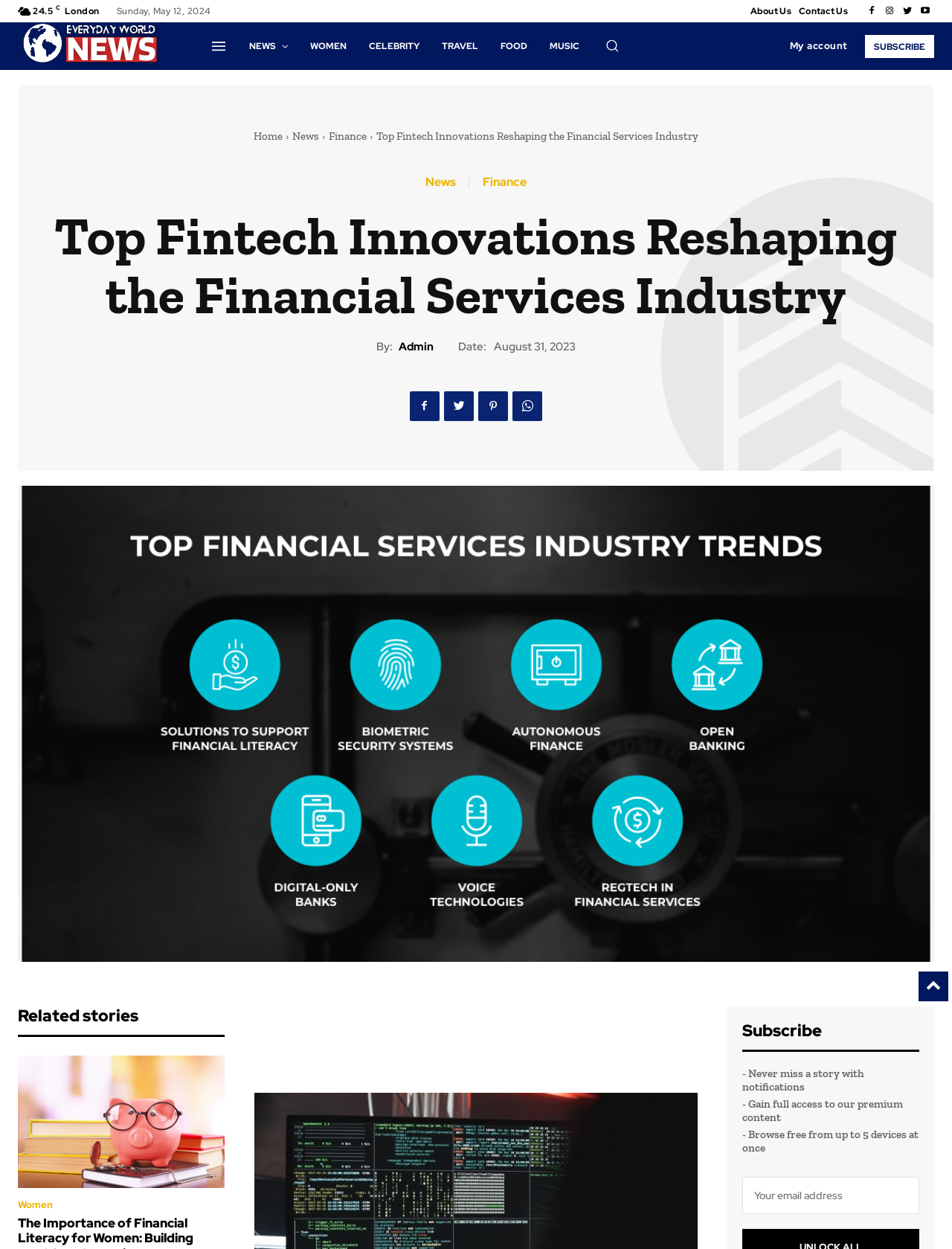Please identify the bounding box coordinates for the region that you need to click to follow this instruction: "Subscribe to the newsletter".

[0.909, 0.028, 0.981, 0.046]